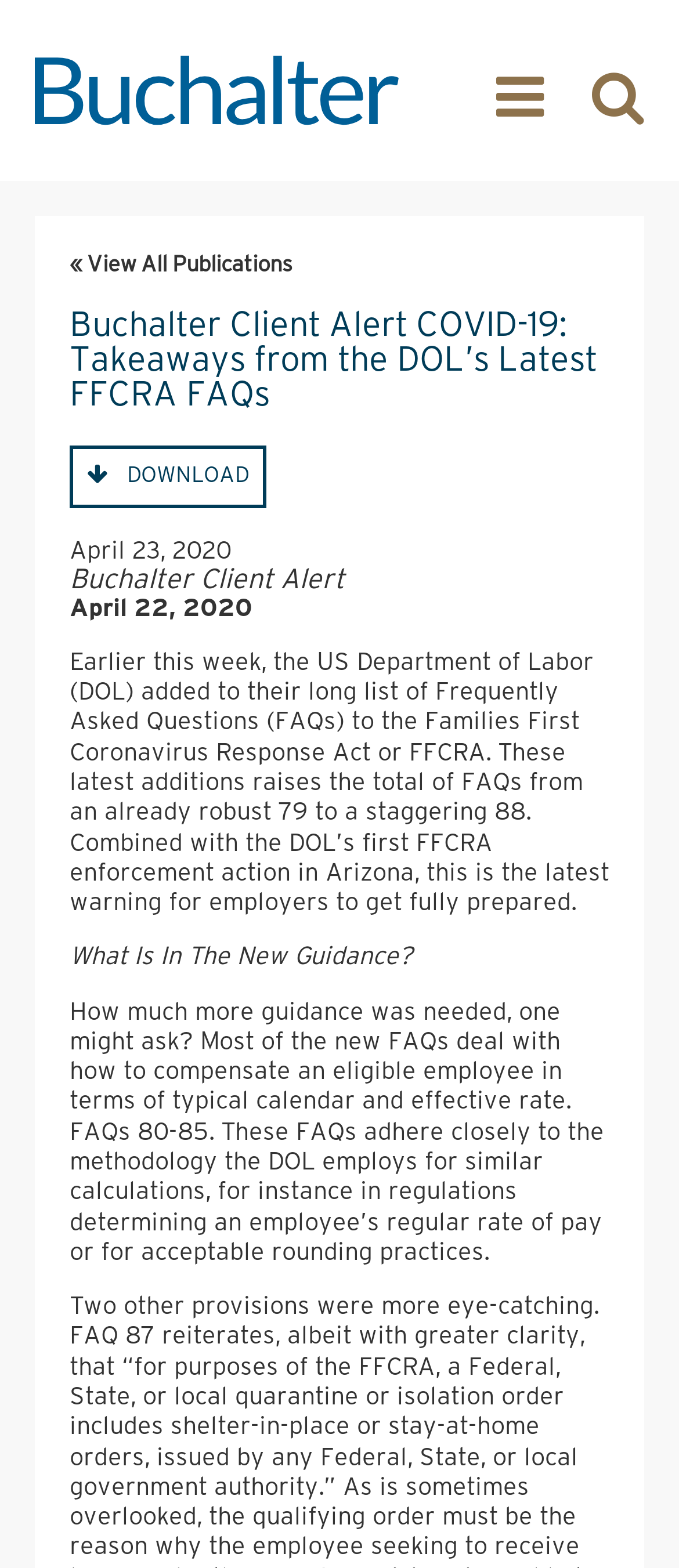Identify the bounding box for the given UI element using the description provided. Coordinates should be in the format (top-left x, top-left y, bottom-right x, bottom-right y) and must be between 0 and 1. Here is the description: « View All Publications

[0.103, 0.162, 0.431, 0.177]